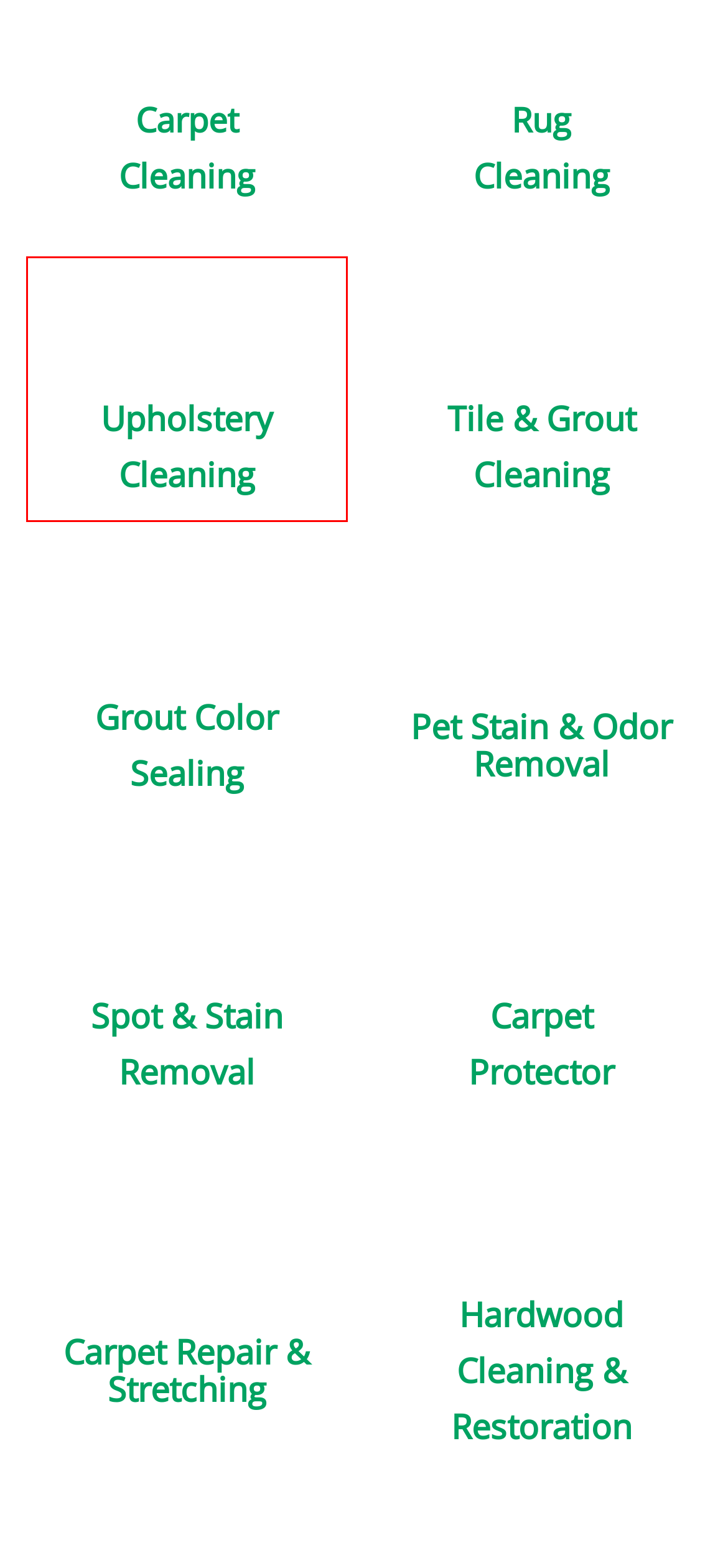You are provided a screenshot of a webpage featuring a red bounding box around a UI element. Choose the webpage description that most accurately represents the new webpage after clicking the element within the red bounding box. Here are the candidates:
A. #1 Tile & Grout Cleaning in Aurora, CO with over 250 5-Star Reviews!
B. Pricing | Go Green Dry Carpet Cleaning
C. #1 Carpet Repair & Stretching in Aurora, CO with over 250 5-Star Reviews!
D. #1 Hardwood Floor Cleaning & Restoration in Aurora, CO with over 250 5-Star Reviews!
E. #1 Tile Color Sealing in Aurora, CO with over 250 5-Star Reviews!
F. #1 Spot Stain Removal in Aurora, CO with over 250 5-Star Reviews!
G. #1 Pet Stain & Odor Removal in Aurora, CO with over 250 5-Star Reviews!
H. #1 Upholstery Cleaning in Aurora, CO with over 250 5-Star Reviews!

H